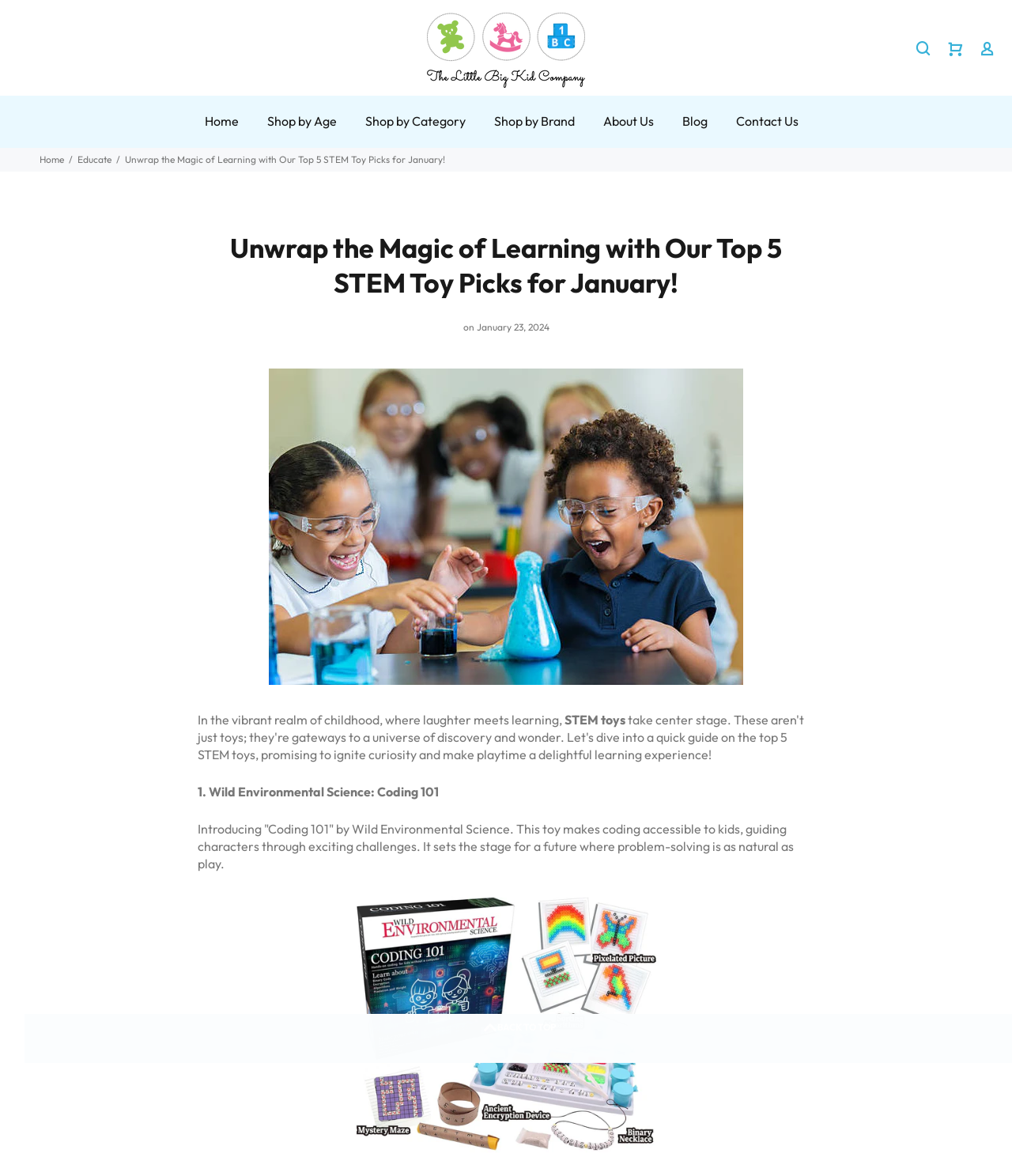Could you please study the image and provide a detailed answer to the question:
How many STEM toy picks are featured on the webpage?

I looked at the heading 'Unwrap the Magic of Learning with Our Top 5 STEM Toy Picks for January!' and the subsequent text, which only features one STEM toy pick, 'Wild Environmental Science: Coding 101'.